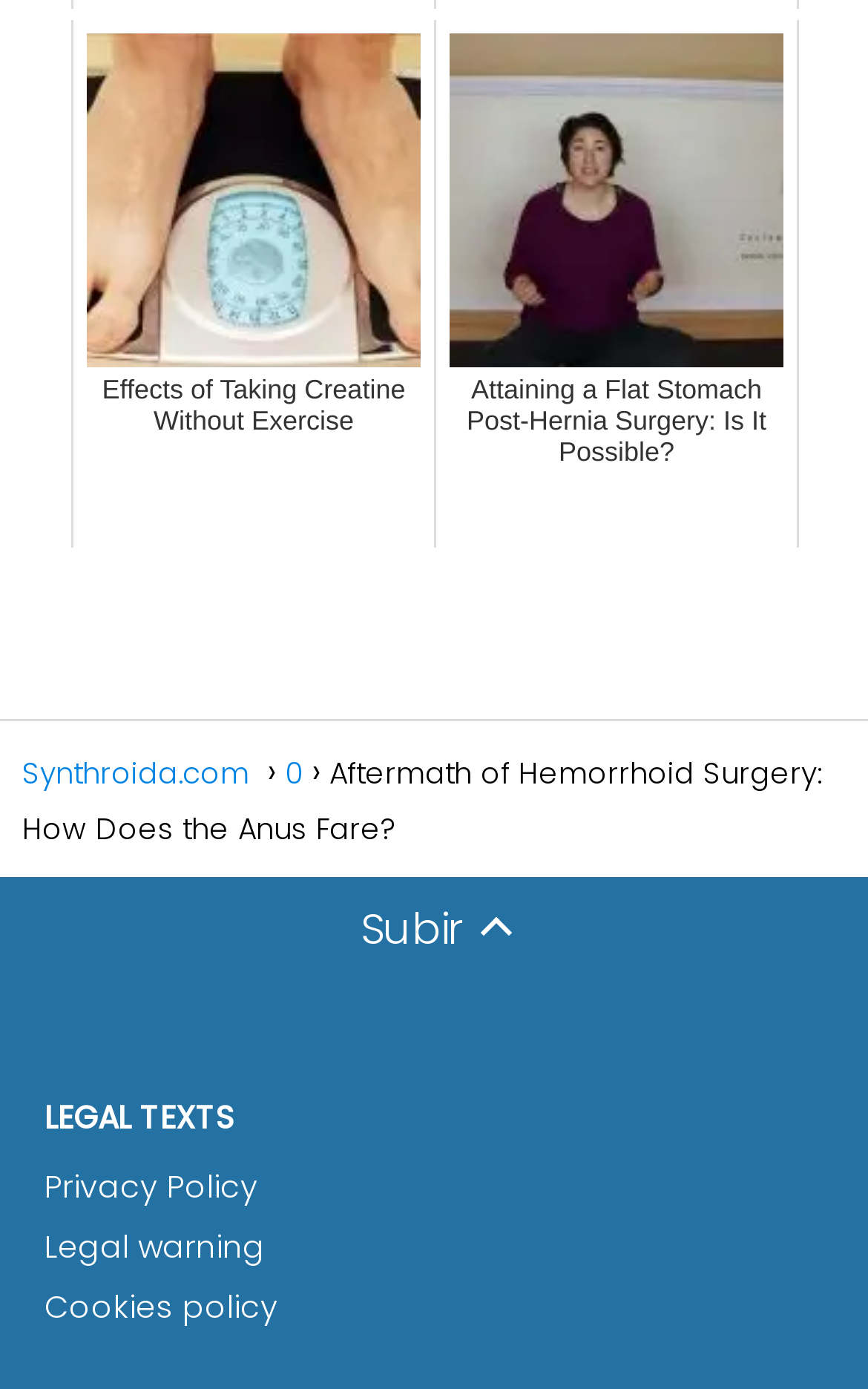Given the element description: "Privacy Policy", predict the bounding box coordinates of this UI element. The coordinates must be four float numbers between 0 and 1, given as [left, top, right, bottom].

[0.051, 0.839, 0.297, 0.871]